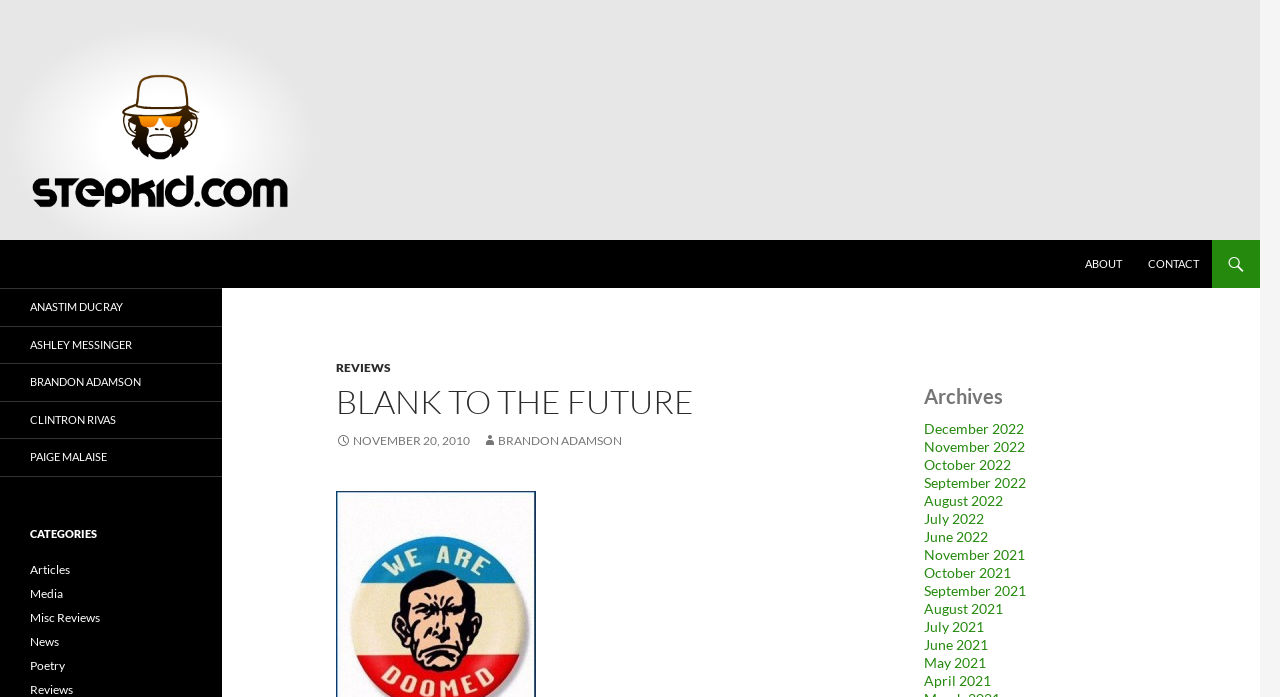Determine the bounding box coordinates for the element that should be clicked to follow this instruction: "read the article by BRANDON ADAMSON". The coordinates should be given as four float numbers between 0 and 1, in the format [left, top, right, bottom].

[0.377, 0.621, 0.486, 0.643]